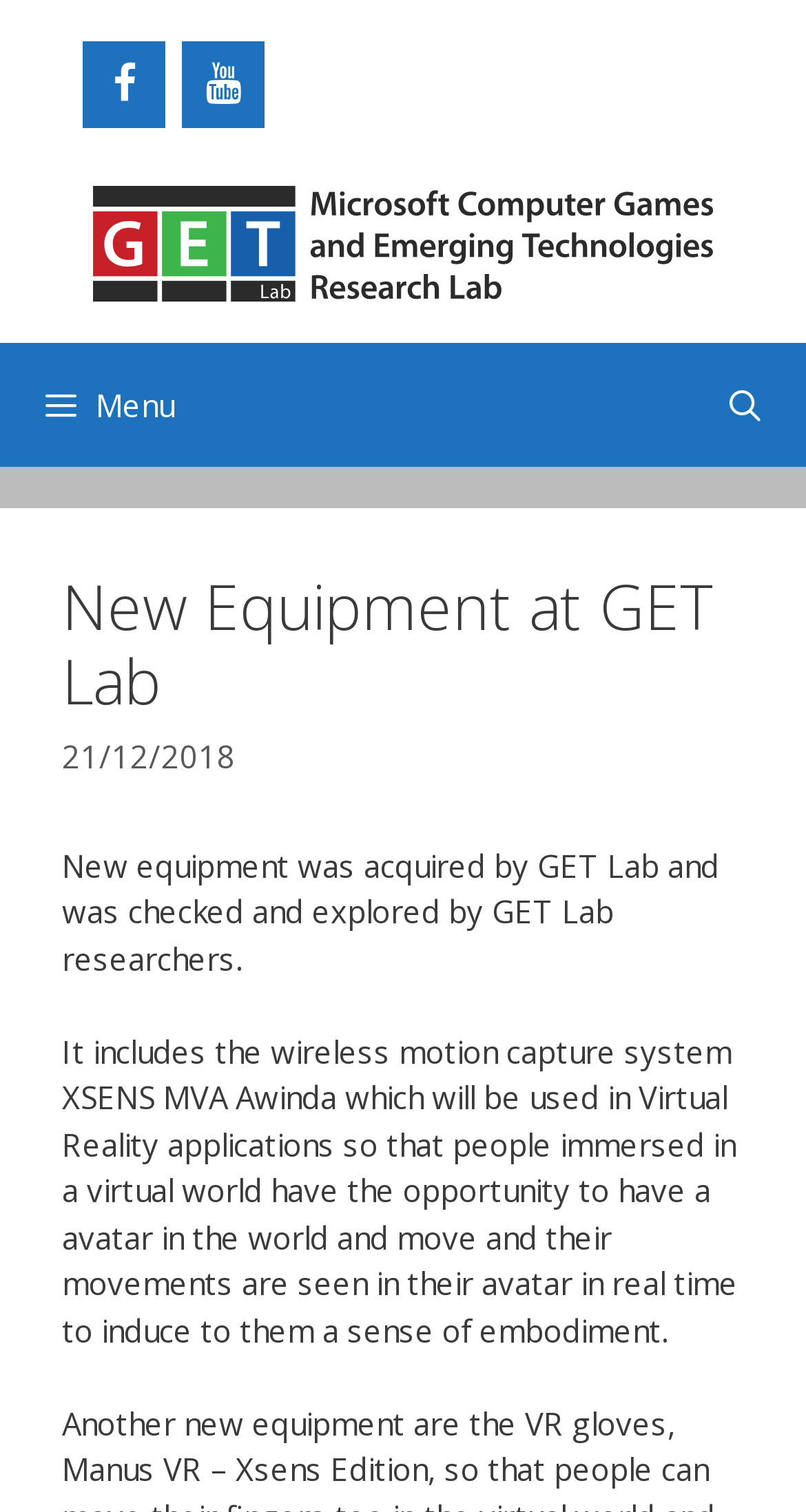Identify the bounding box for the UI element described as: "aria-label="Open Search Bar"". The coordinates should be four float numbers between 0 and 1, i.e., [left, top, right, bottom].

[0.848, 0.226, 1.0, 0.308]